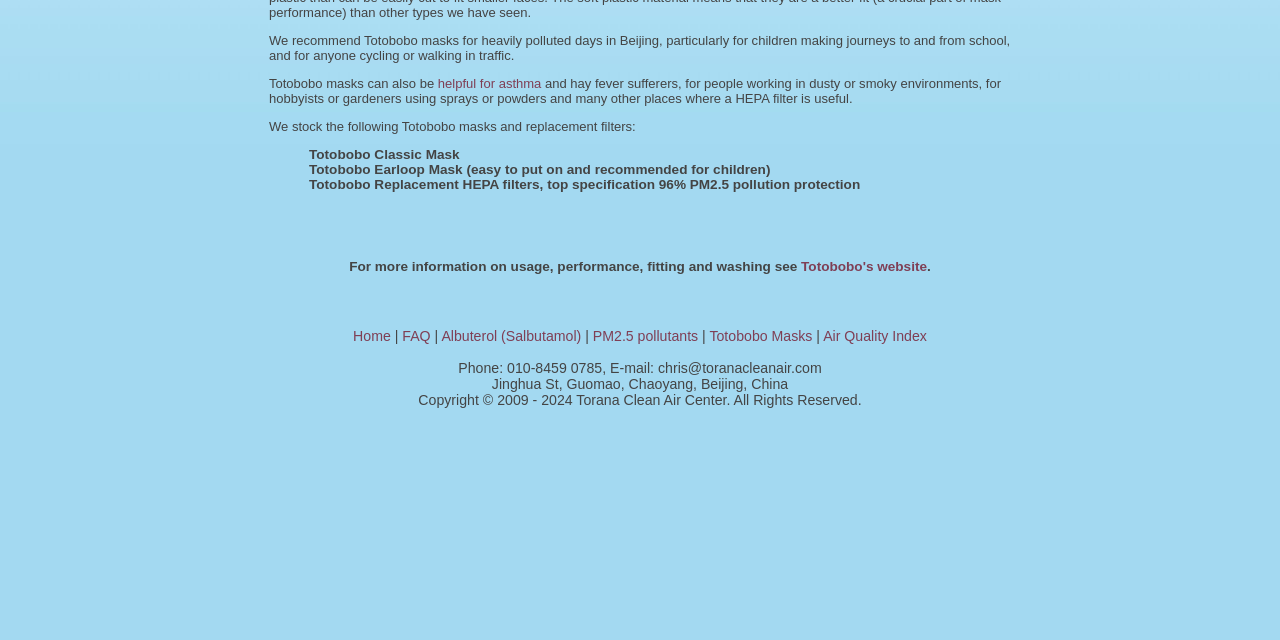Refer to the element description Air Quality Index and identify the corresponding bounding box in the screenshot. Format the coordinates as (top-left x, top-left y, bottom-right x, bottom-right y) with values in the range of 0 to 1.

[0.643, 0.512, 0.724, 0.537]